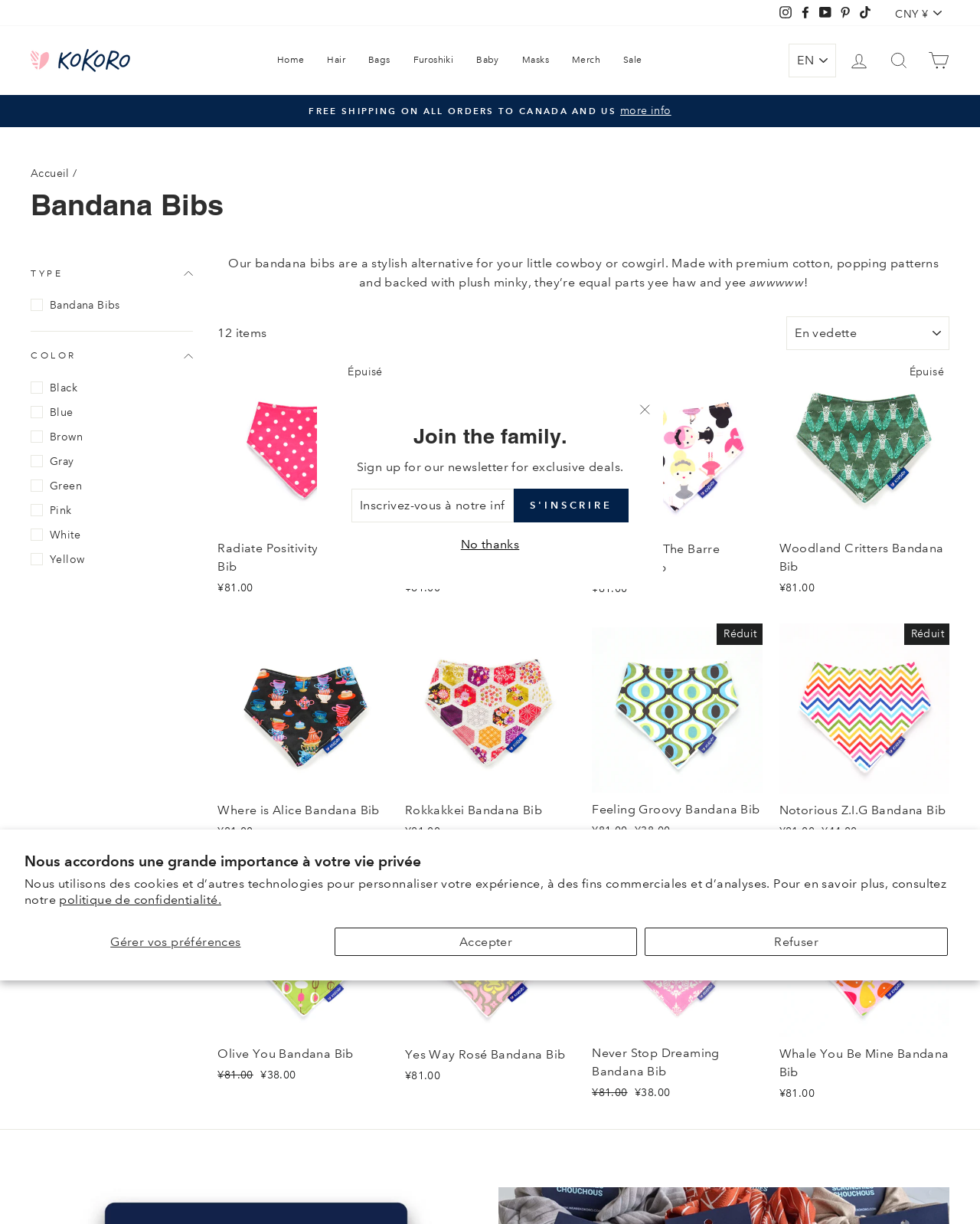What is the brand name of the website?
Give a thorough and detailed response to the question.

The brand name of the website can be found in the top-left corner of the webpage, where the logo 'Kokoro' is displayed.